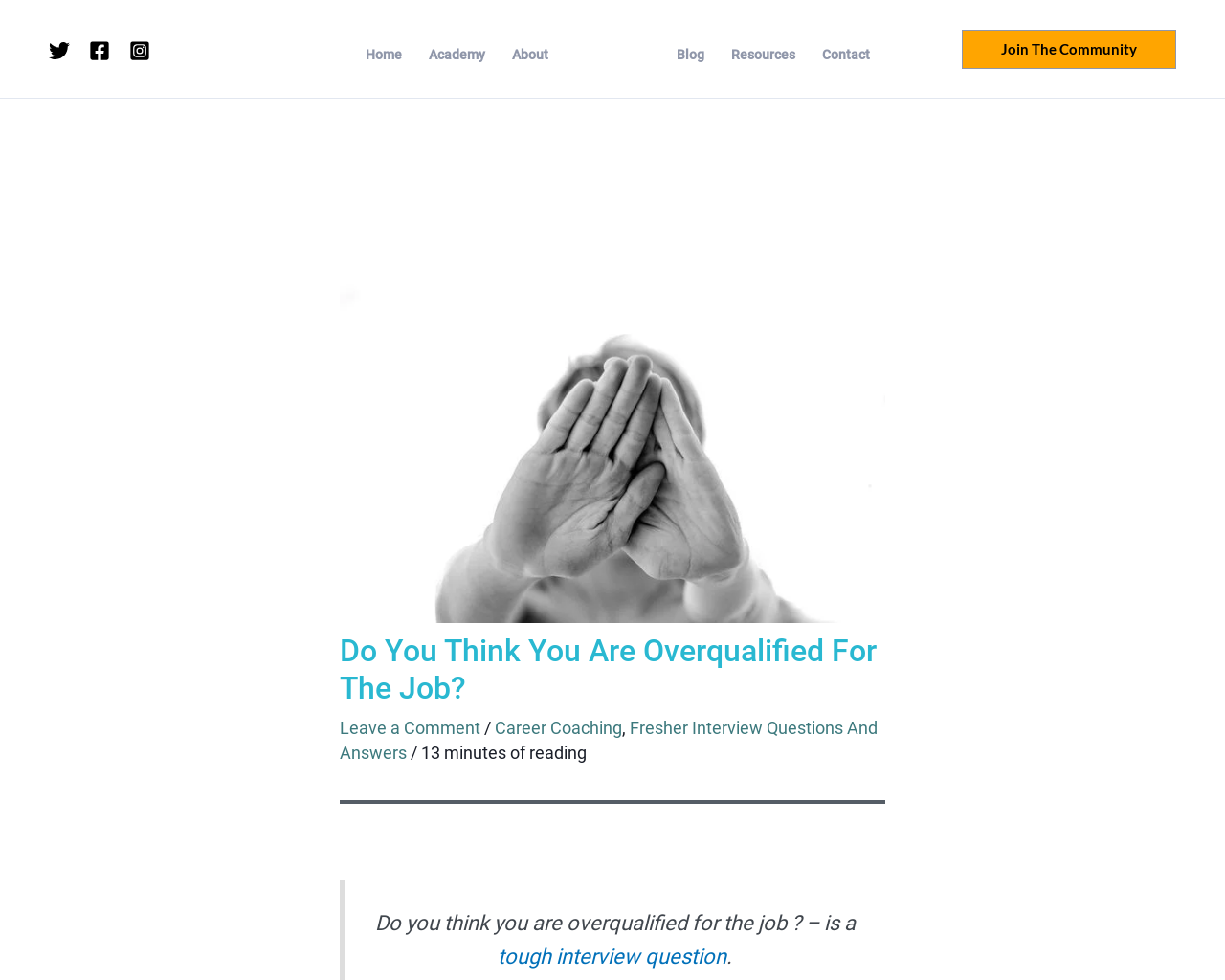Determine the bounding box coordinates of the clickable element to complete this instruction: "Go to Home". Provide the coordinates in the format of four float numbers between 0 and 1, [left, top, right, bottom].

[0.288, 0.049, 0.339, 0.063]